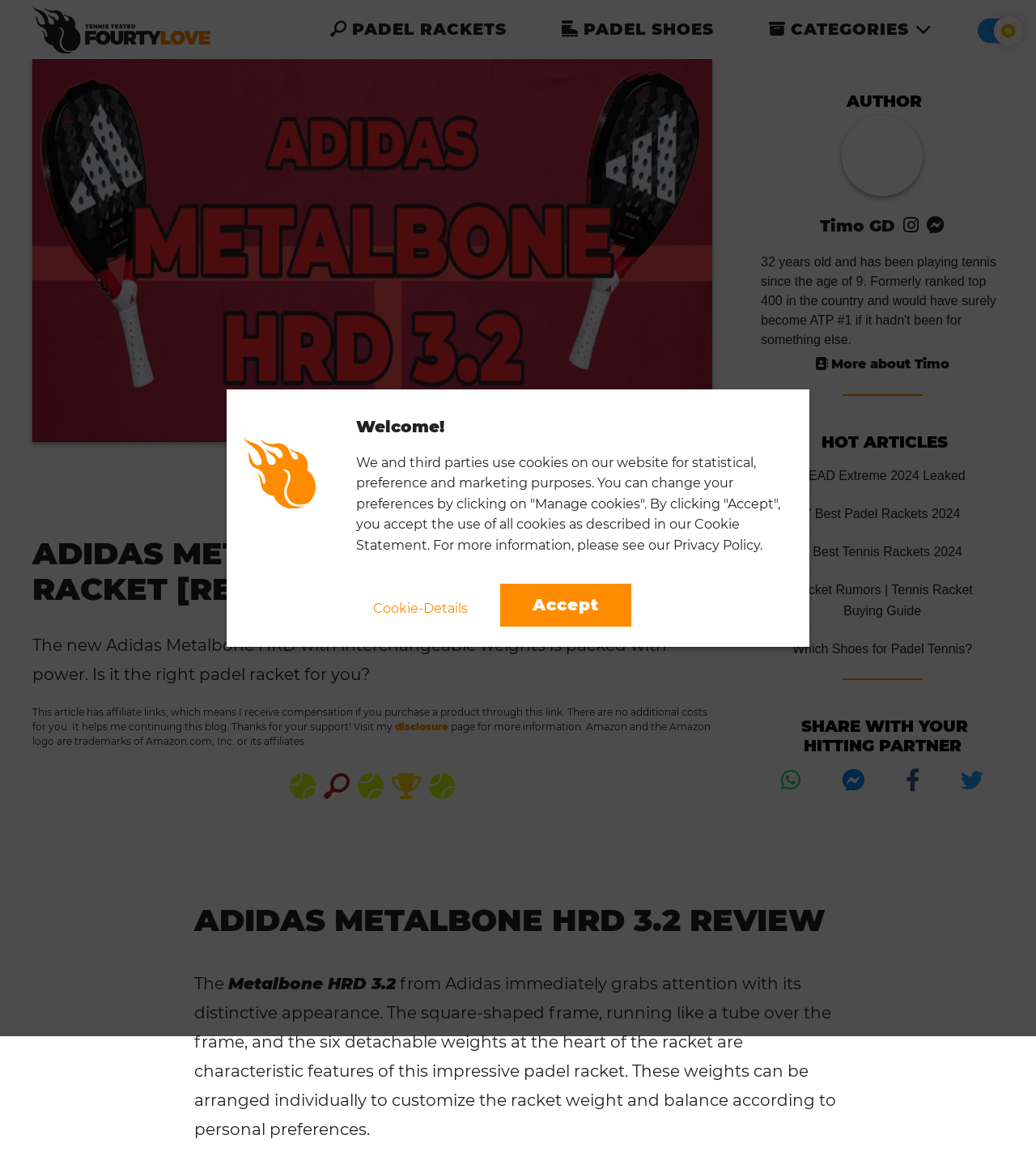Answer the following in one word or a short phrase: 
What is the topic of the 'HOT ARTICLES' section?

Racket reviews and guides